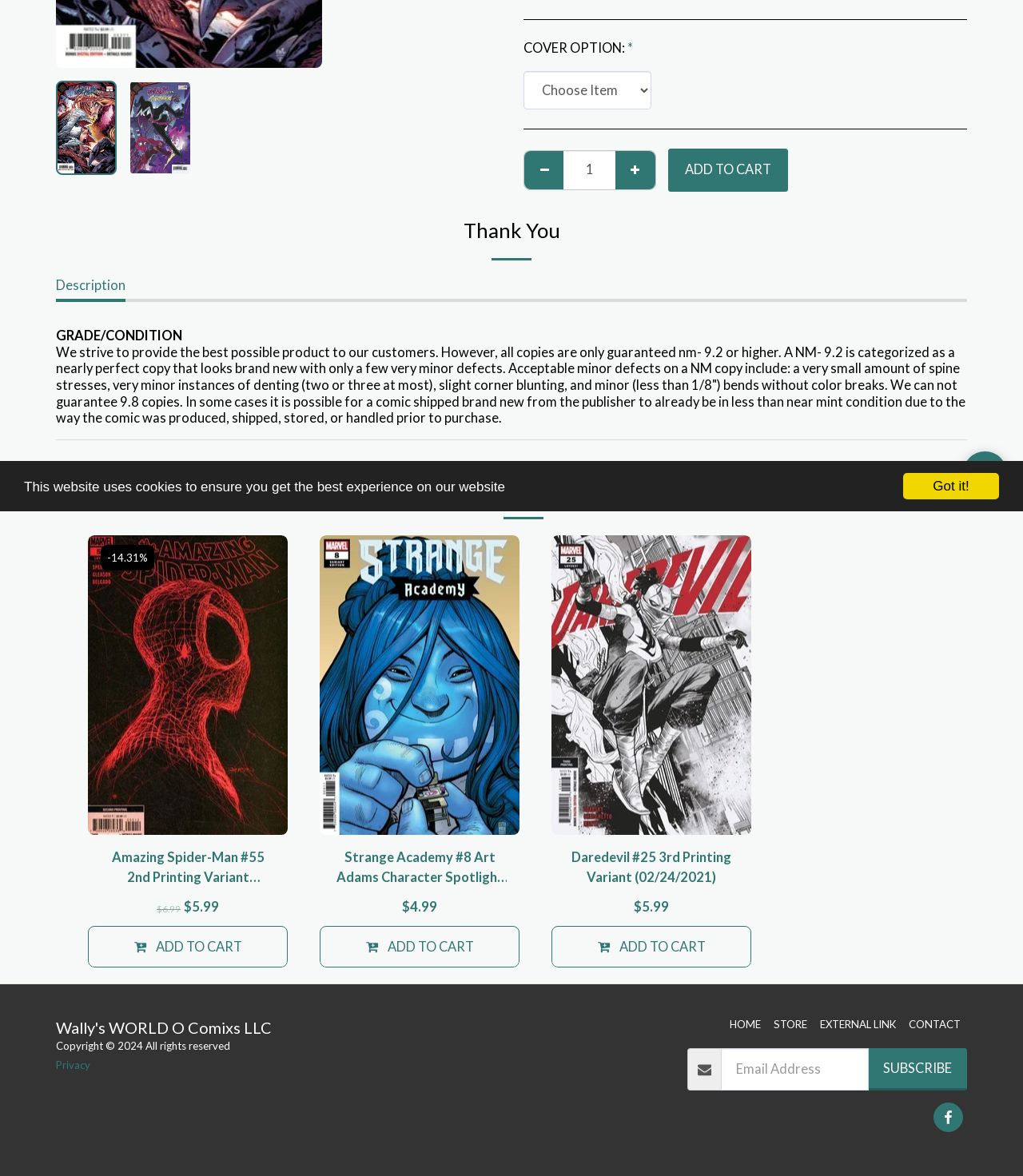Determine the bounding box of the UI element mentioned here: "Grades". The coordinates must be in the format [left, top, right, bottom] with values ranging from 0 to 1.

None